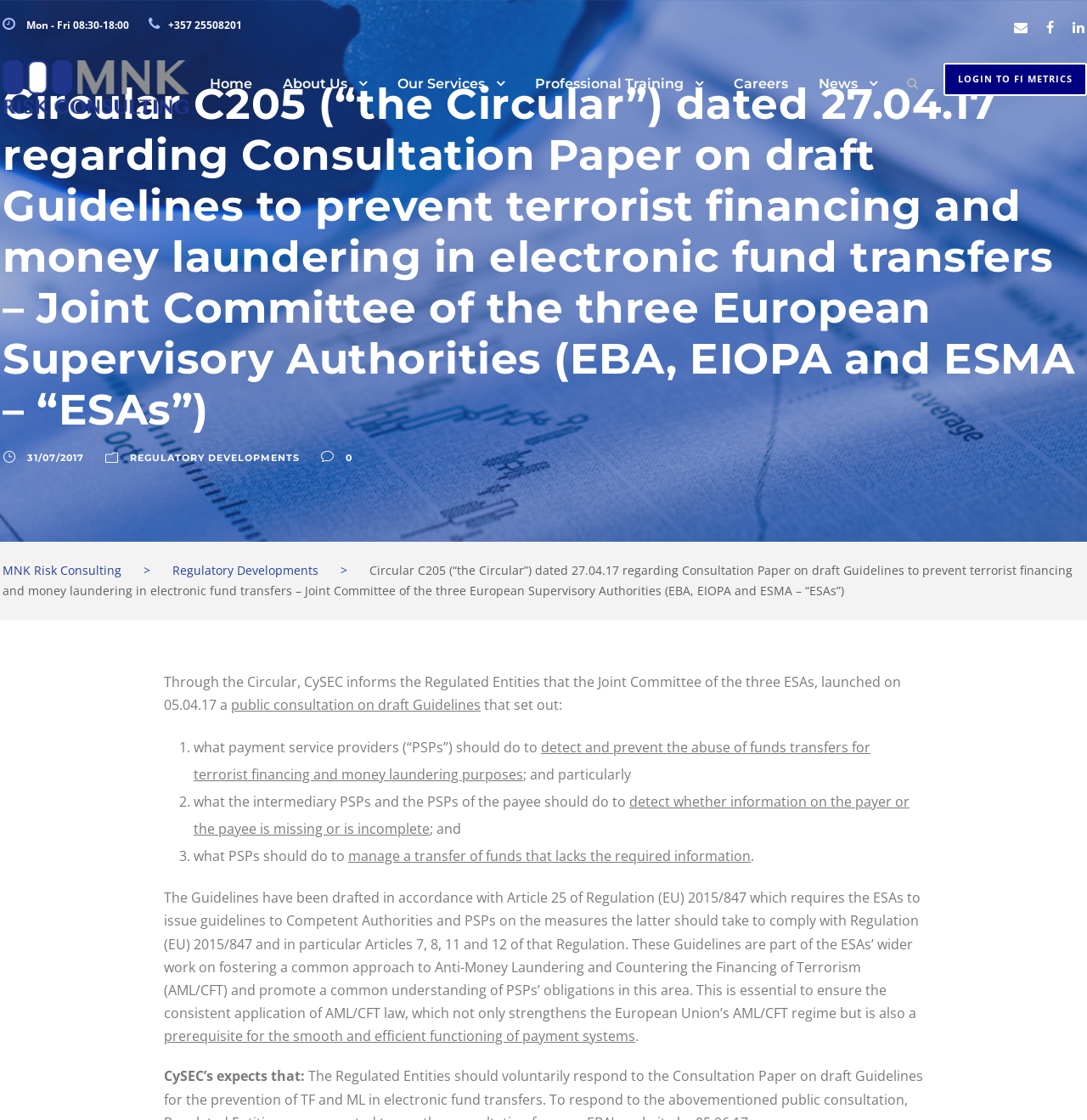Please mark the bounding box coordinates of the area that should be clicked to carry out the instruction: "Click the 'Home' link".

[0.193, 0.065, 0.232, 0.1]